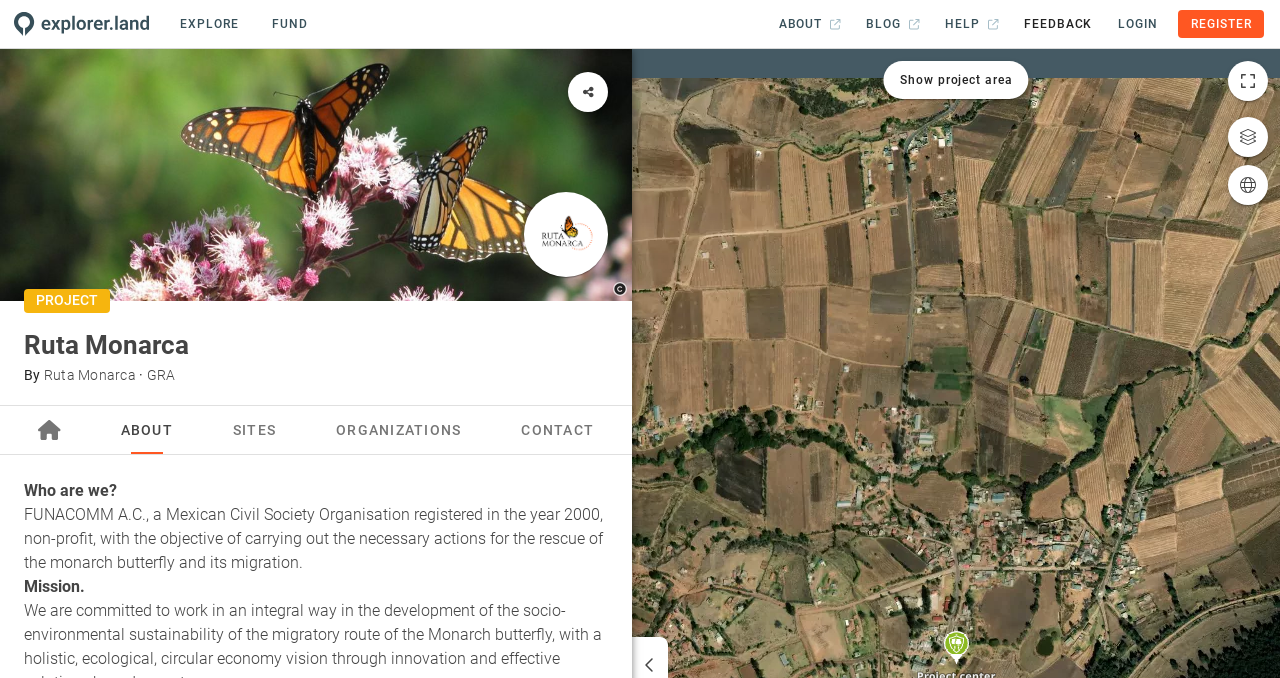Can you give a detailed response to the following question using the information from the image? How many tabs are available in the tablist?

The tablist is located at the middle of the webpage and it has 5 tabs: ABOUT, SITES, ORGANIZATIONS, CONTACT, and an empty tab at the beginning.